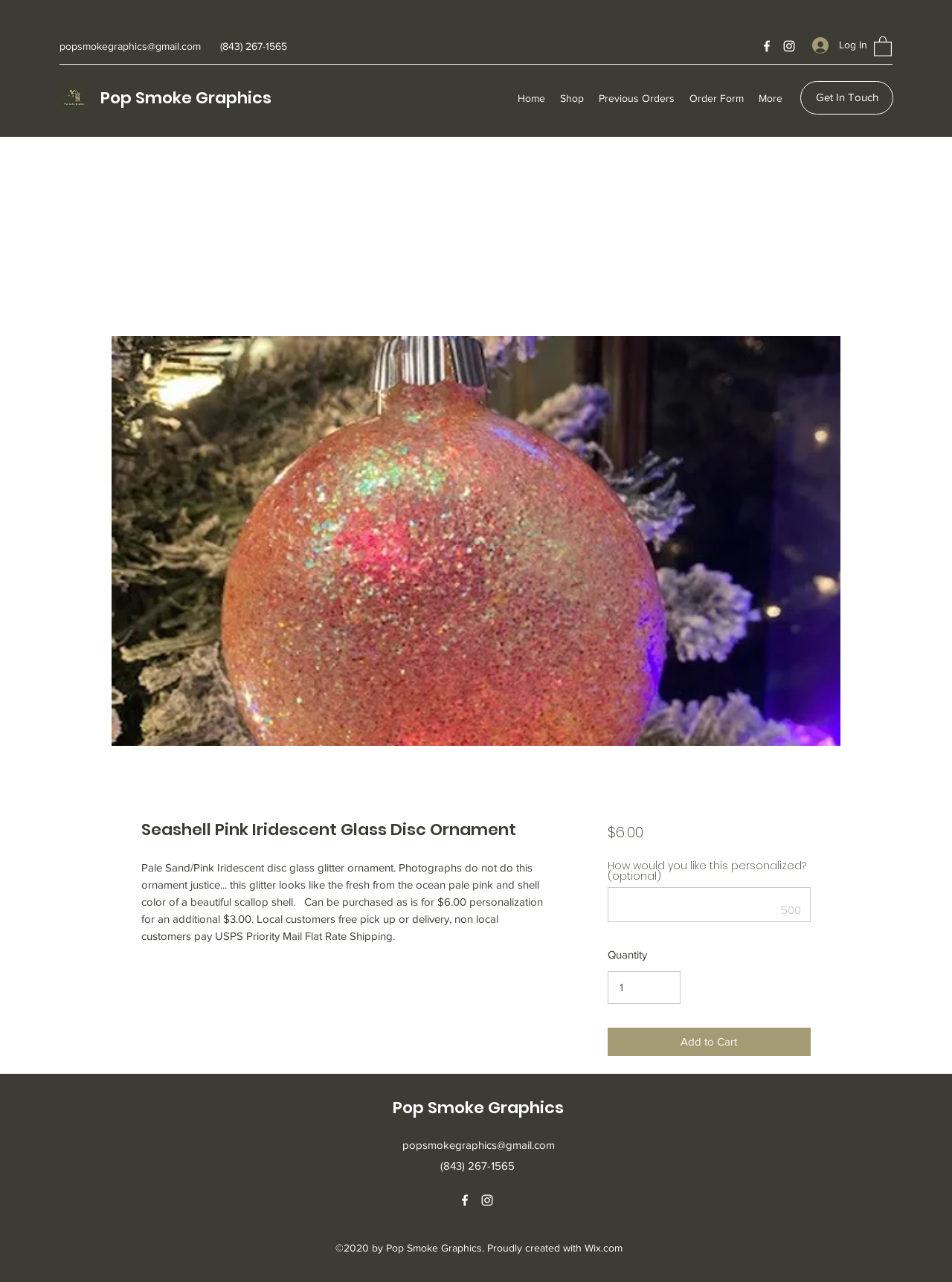Please identify the bounding box coordinates of the element's region that should be clicked to execute the following instruction: "Contact through email". The bounding box coordinates must be four float numbers between 0 and 1, i.e., [left, top, right, bottom].

[0.062, 0.031, 0.211, 0.041]